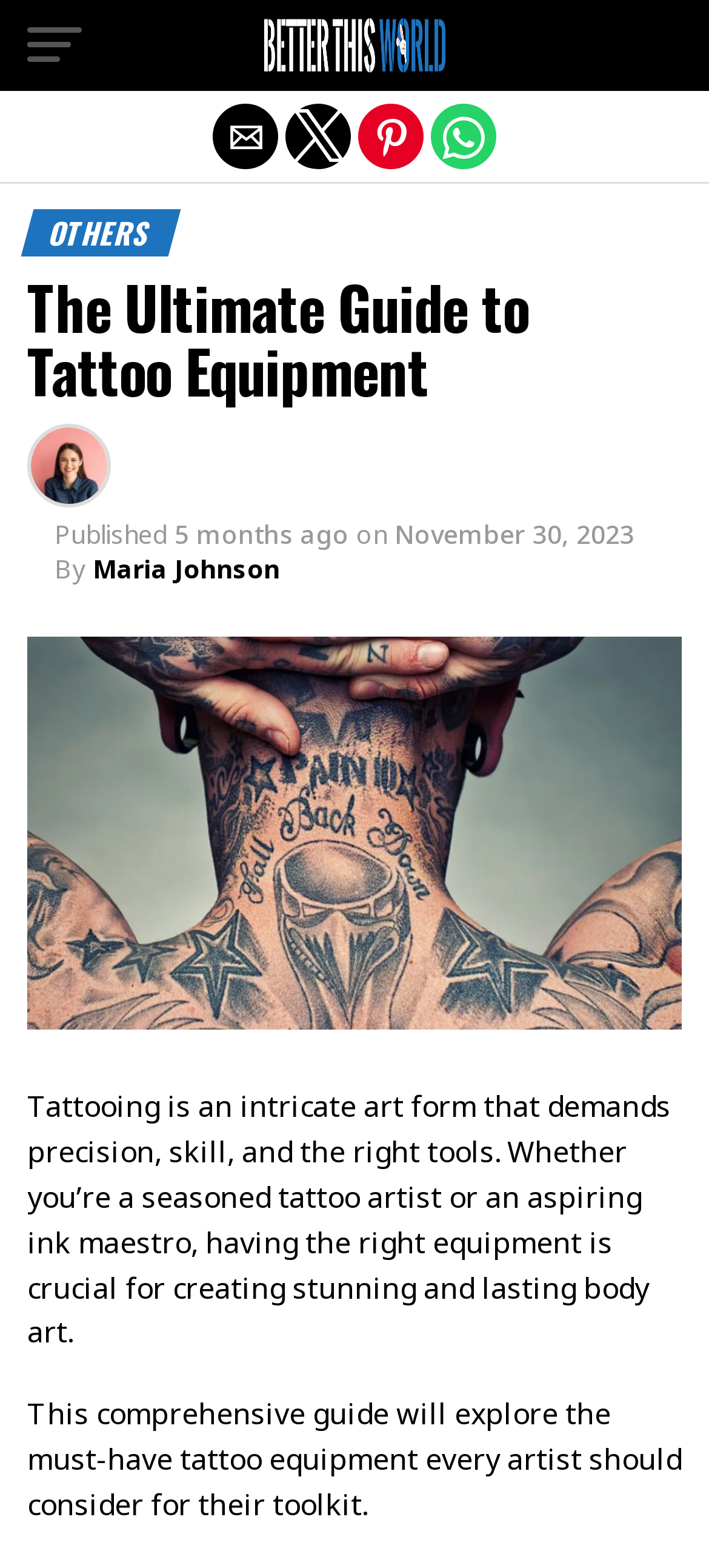Analyze the image and answer the question with as much detail as possible: 
What is the author of the article?

The author of the article can be found by looking at the section that provides information about the publication. Specifically, it is located below the publication date and is indicated by the text 'By'. The author's name is a link, which suggests that it may lead to more information about the author.